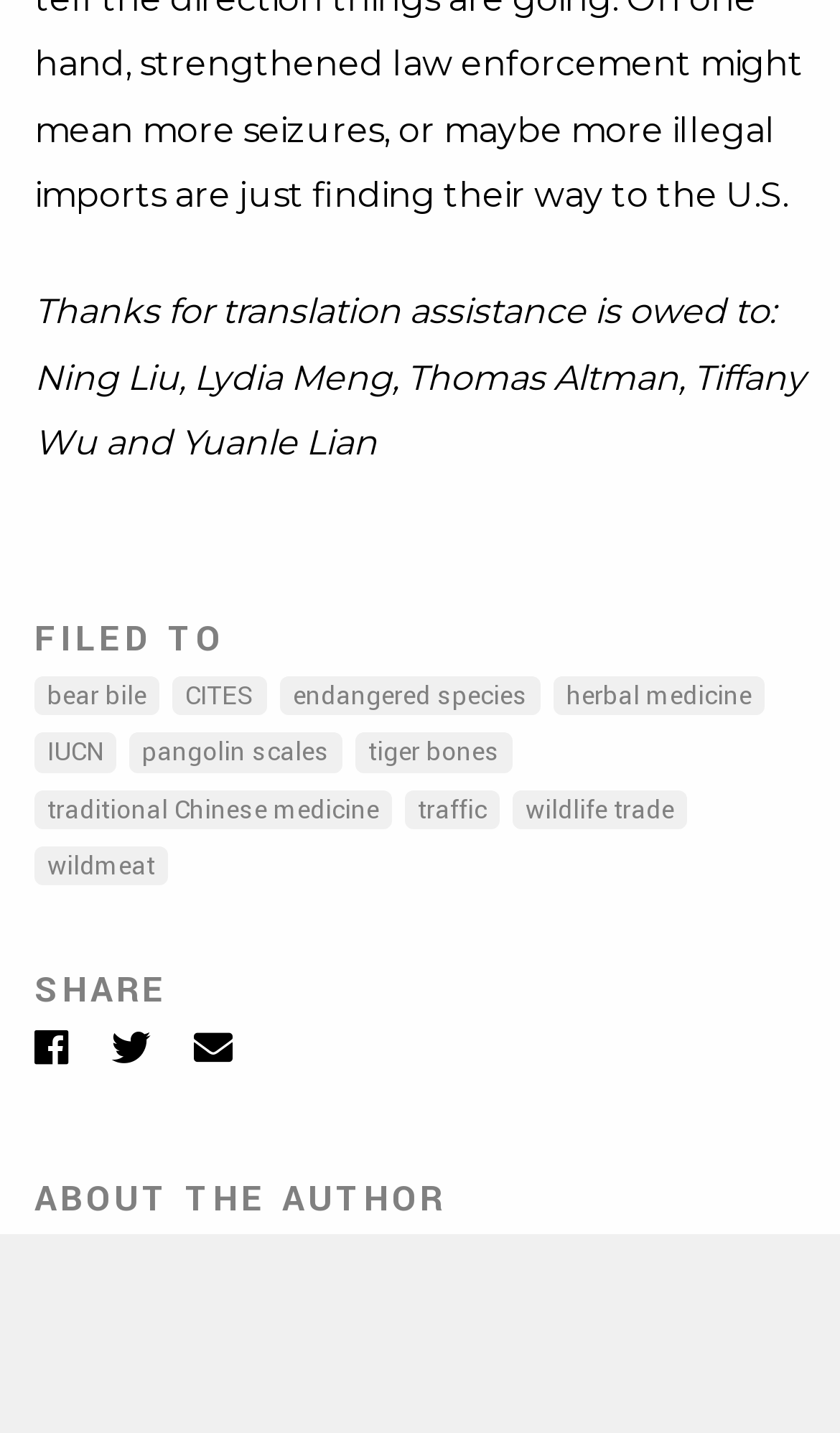Please identify the bounding box coordinates of where to click in order to follow the instruction: "Click on 'ABOUT THE AUTHOR'".

[0.041, 0.821, 0.959, 0.855]